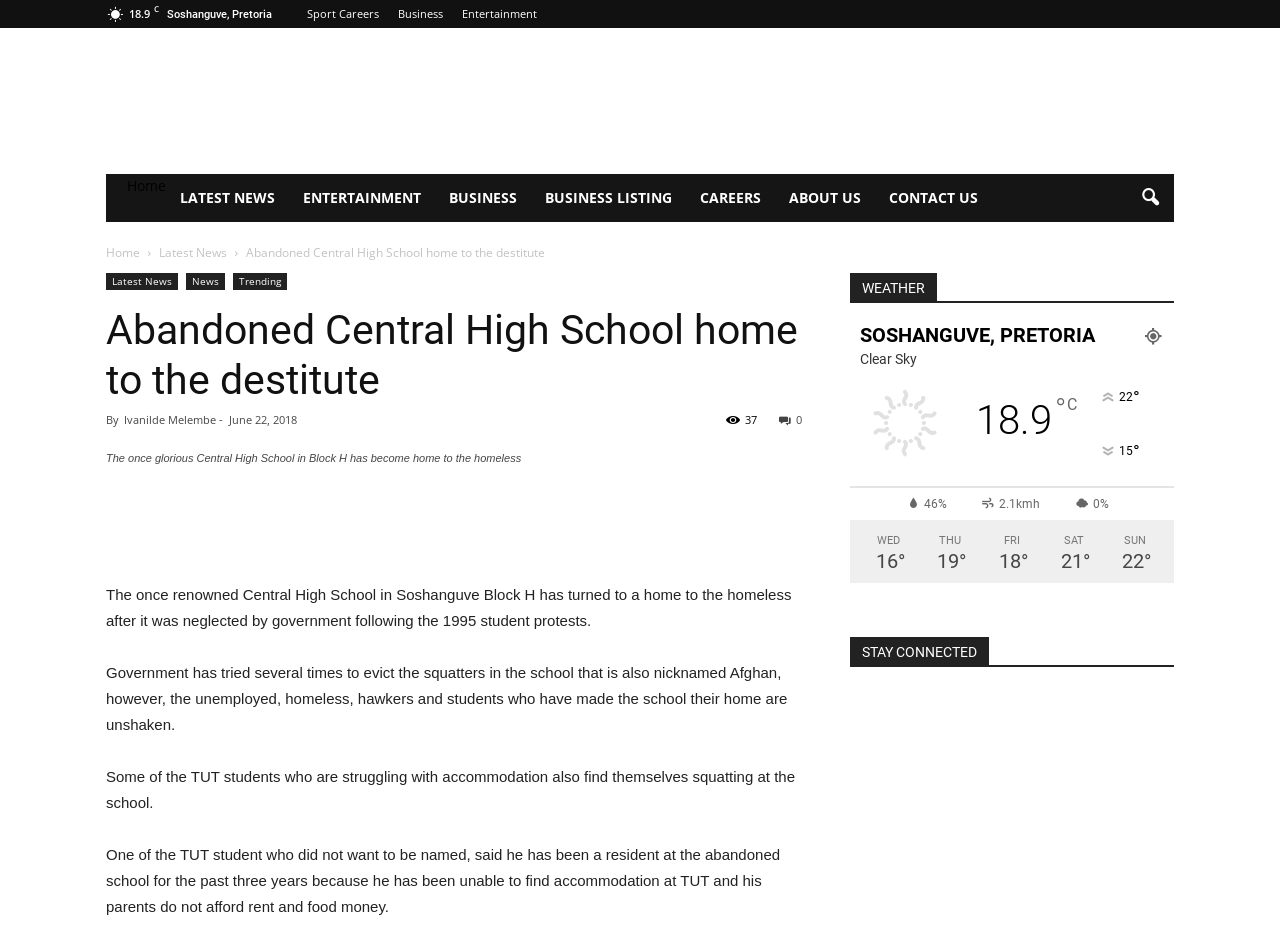With reference to the screenshot, provide a detailed response to the question below:
What is the nickname of the school?

I found the nickname of the school by reading the article on the webpage, which mentions 'the school that is also nicknamed Afghan'.